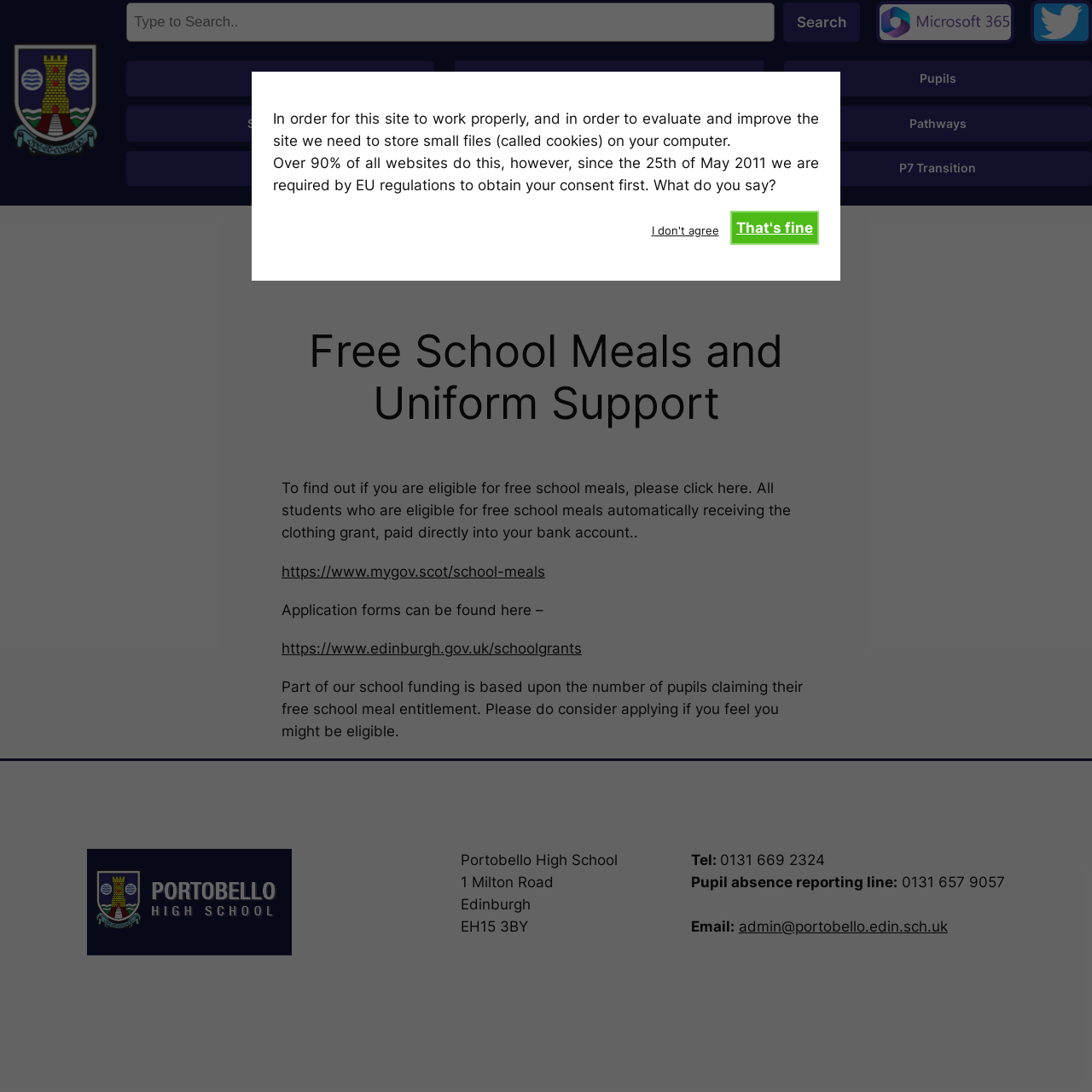Locate the bounding box coordinates of the element that needs to be clicked to carry out the instruction: "Go to Home page". The coordinates should be given as four float numbers ranging from 0 to 1, i.e., [left, top, right, bottom].

[0.116, 0.056, 0.398, 0.088]